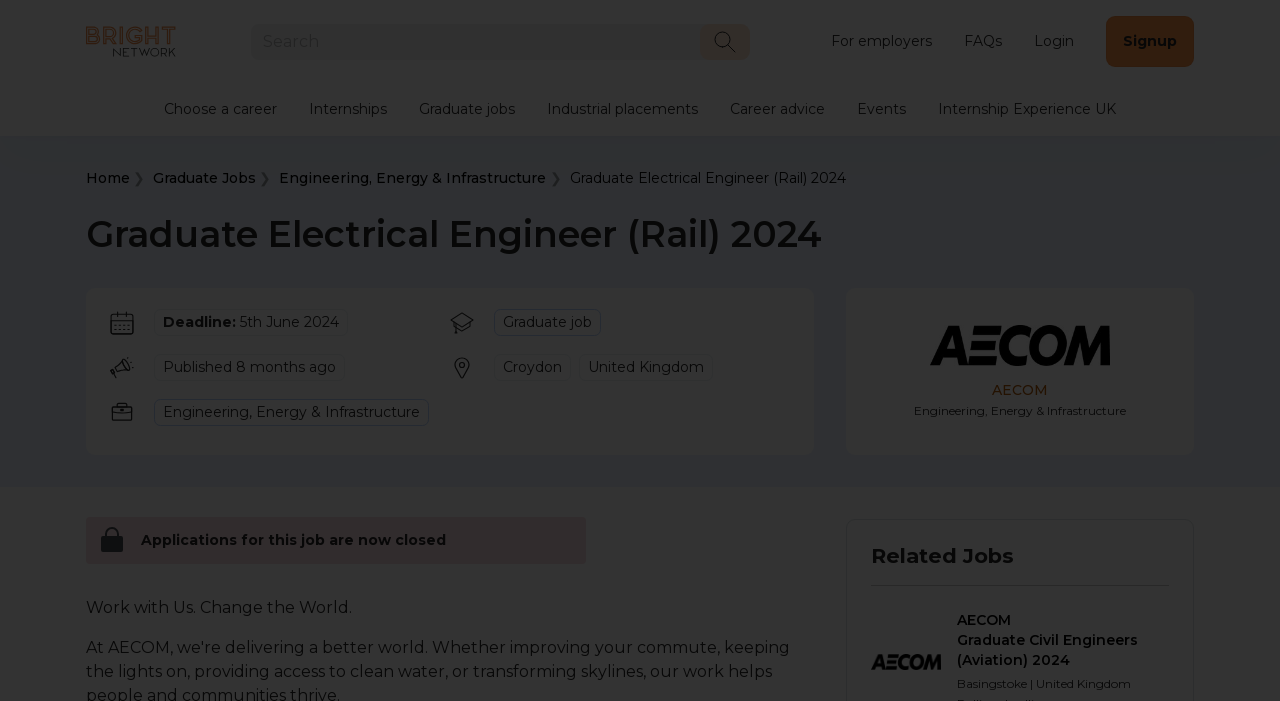Please indicate the bounding box coordinates of the element's region to be clicked to achieve the instruction: "Click the Home button". Provide the coordinates as four float numbers between 0 and 1, i.e., [left, top, right, bottom].

[0.067, 0.044, 0.138, 0.071]